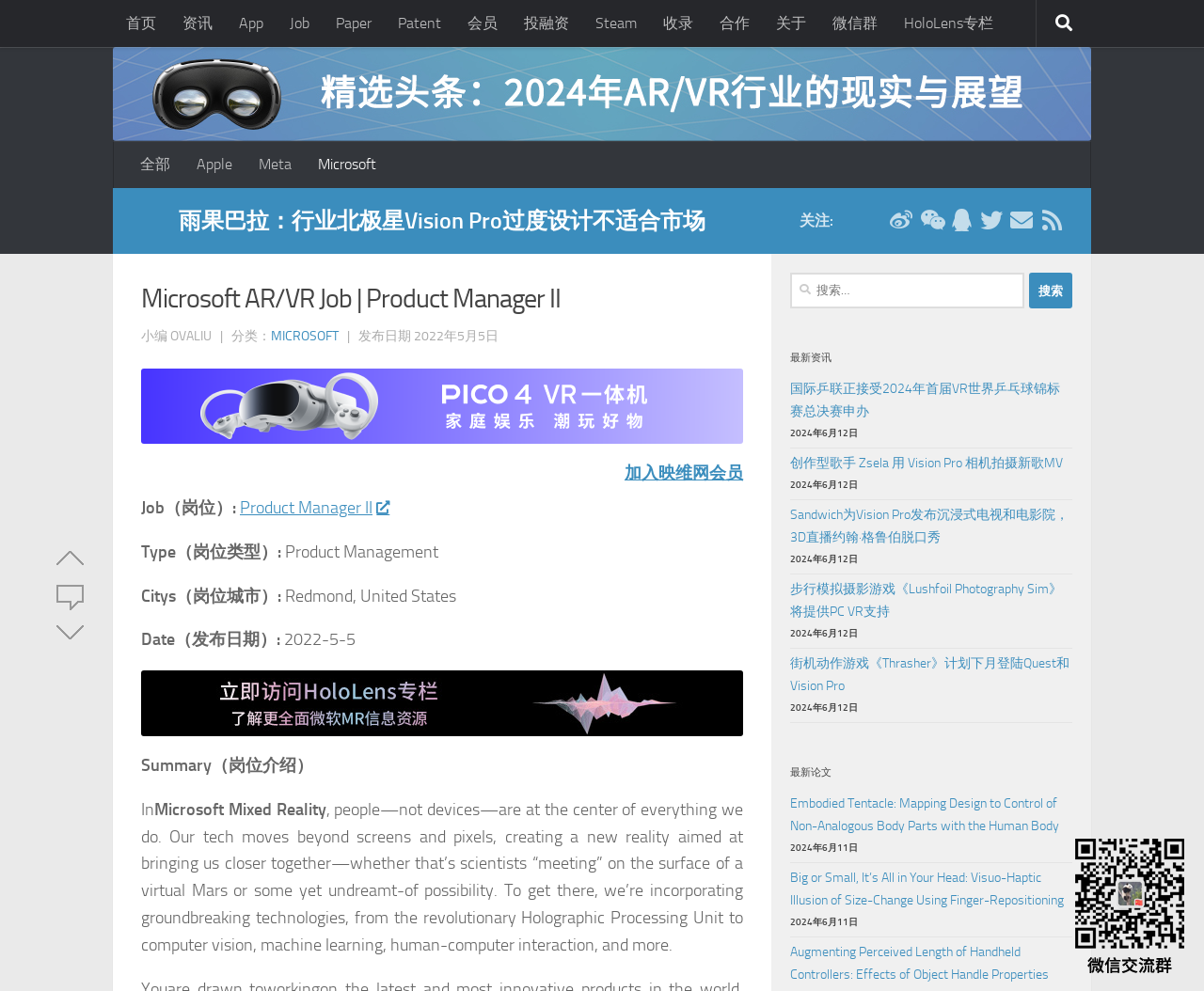Select the bounding box coordinates of the element I need to click to carry out the following instruction: "Read the job description of 'Product Manager II'".

[0.199, 0.502, 0.323, 0.523]